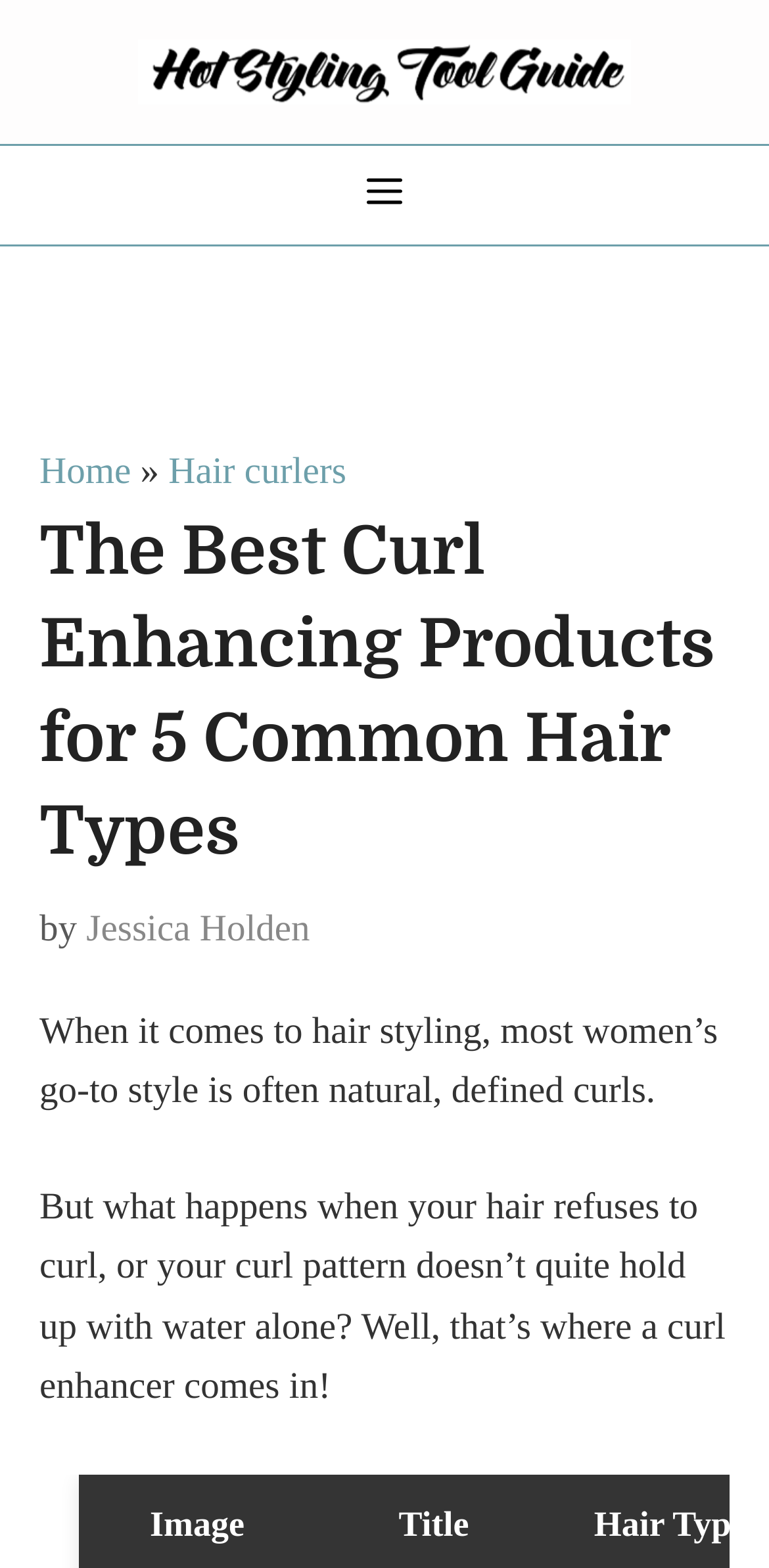Provide a thorough summary of the webpage.

The webpage is about curl enhancing products for different hair types, with a focus on hot styling tools. At the top, there is a banner with the site's name, accompanied by a logo image. Below the banner, a primary navigation menu is located, featuring a menu button and links to the home page and a section on hair curlers.

The main content of the webpage is headed by a title, "The Best Curl Enhancing Products for 5 Common Hair Types", which is followed by the author's name, Jessica Holden. The article begins with a paragraph discussing the importance of curl enhancers in hair styling, particularly for women with hair that refuses to curl or hold a curl pattern.

There are no images in the main content area, but the article appears to be divided into sections, with the first section introducing the concept of curl enhancers. The overall layout is organized, with clear headings and concise text.